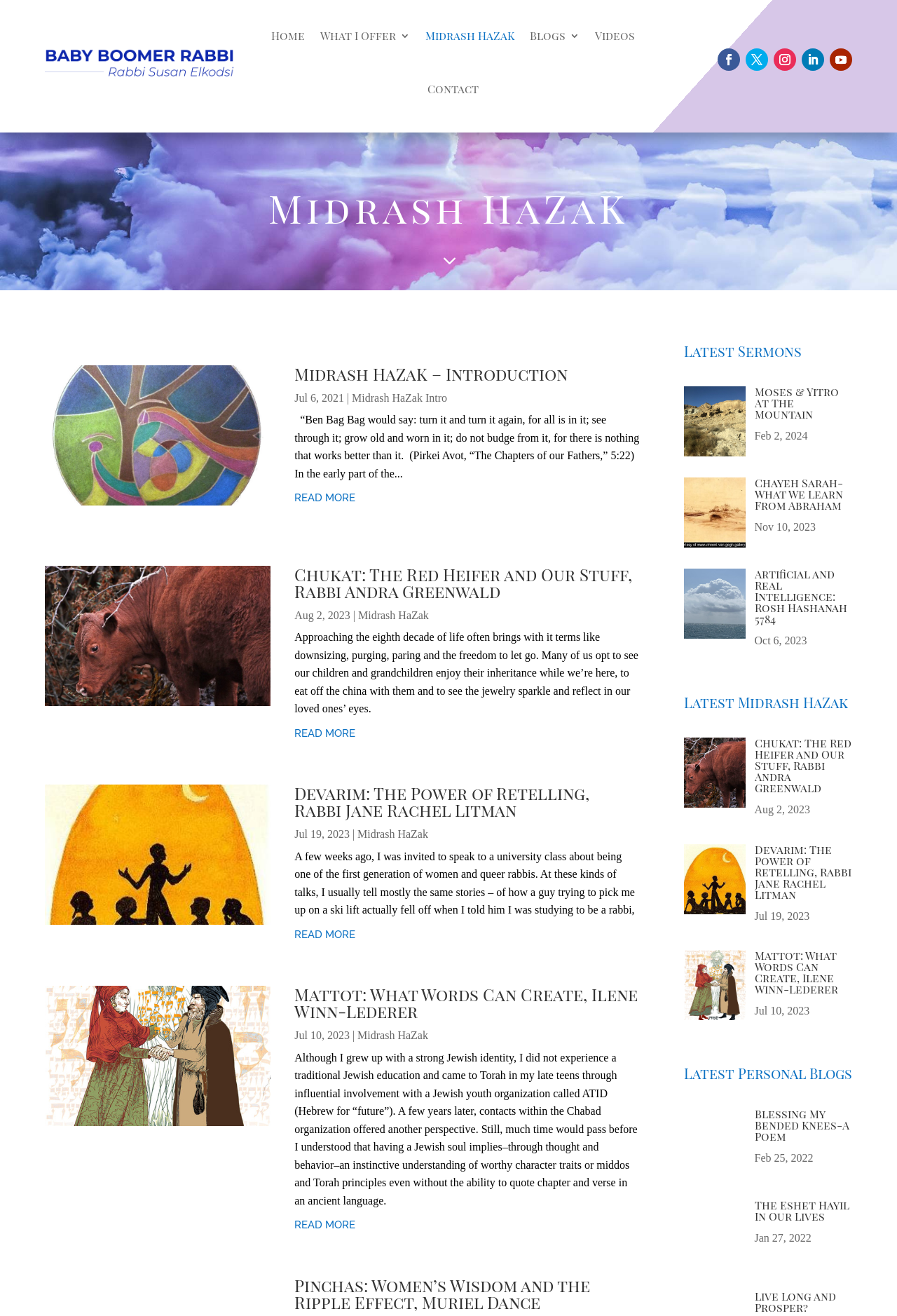Utilize the details in the image to thoroughly answer the following question: What is the date of the article 'Chukat: The Red Heifer and Our Stuff, Rabbi Andra Greenwald'?

The date of the article 'Chukat: The Red Heifer and Our Stuff, Rabbi Andra Greenwald' can be found below the heading of the article, which is 'Aug 2, 2023'.